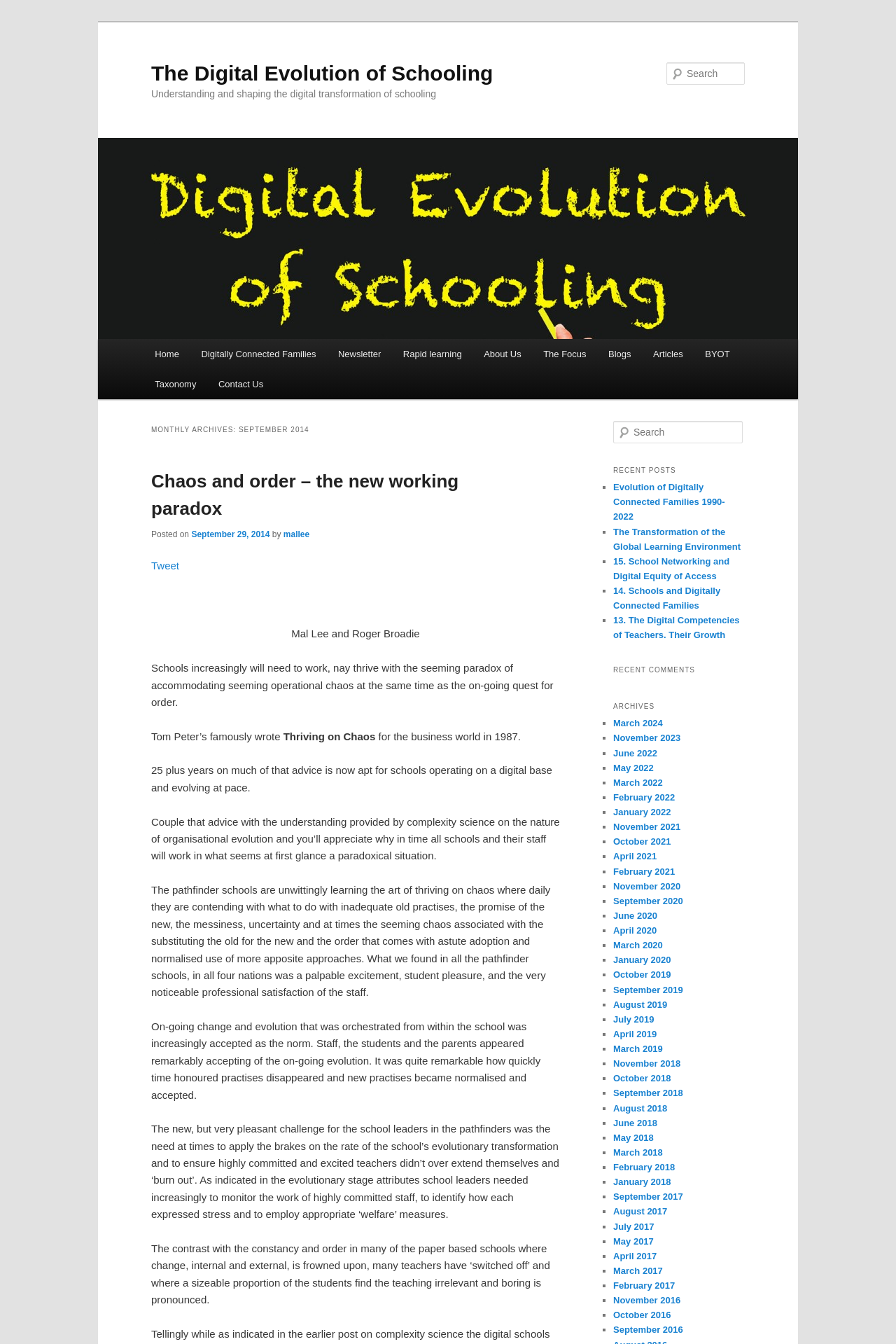Please determine the primary heading and provide its text.

The Digital Evolution of Schooling